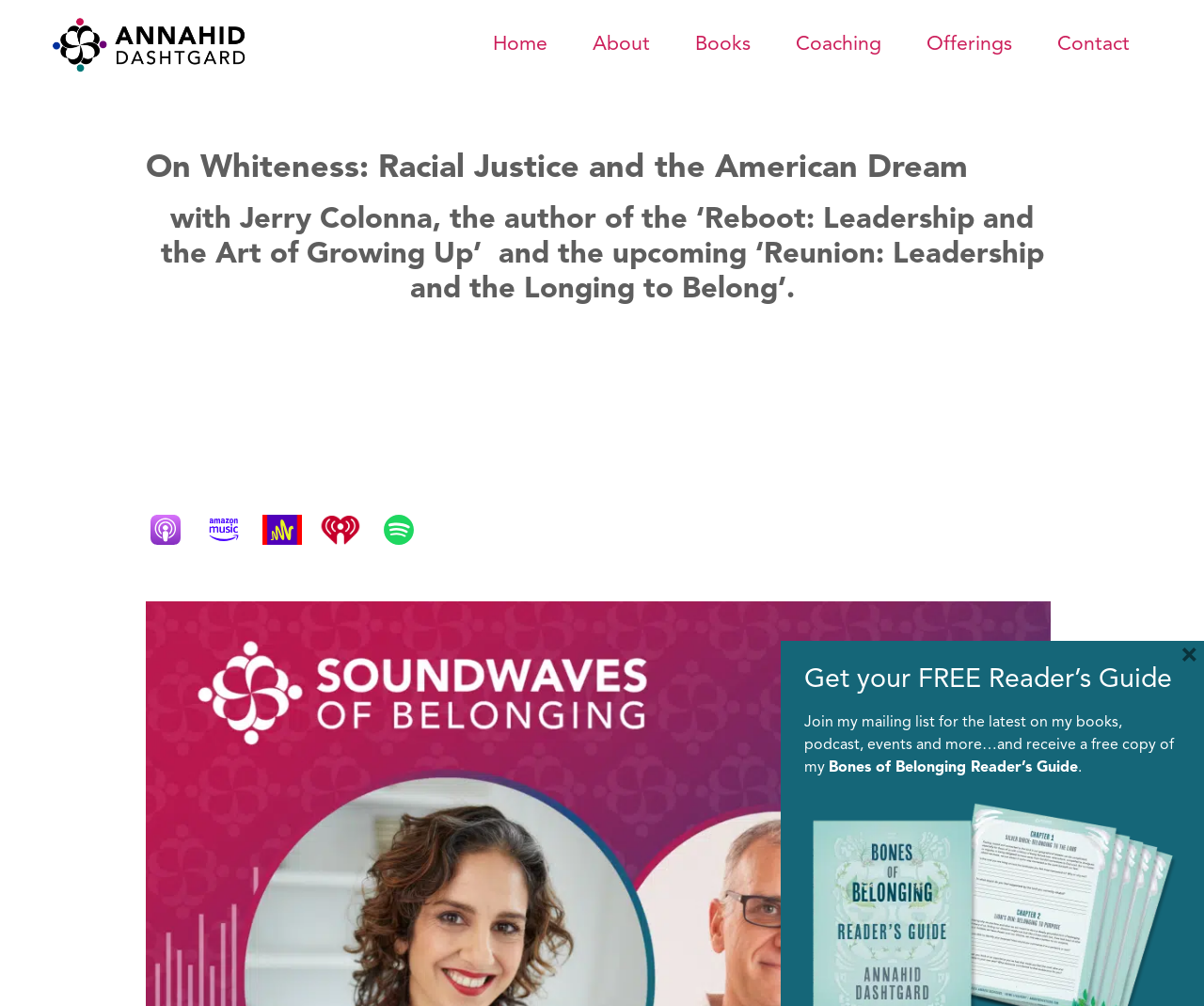Determine the bounding box coordinates for the area that should be clicked to carry out the following instruction: "Click on the link to sort messages by date".

None